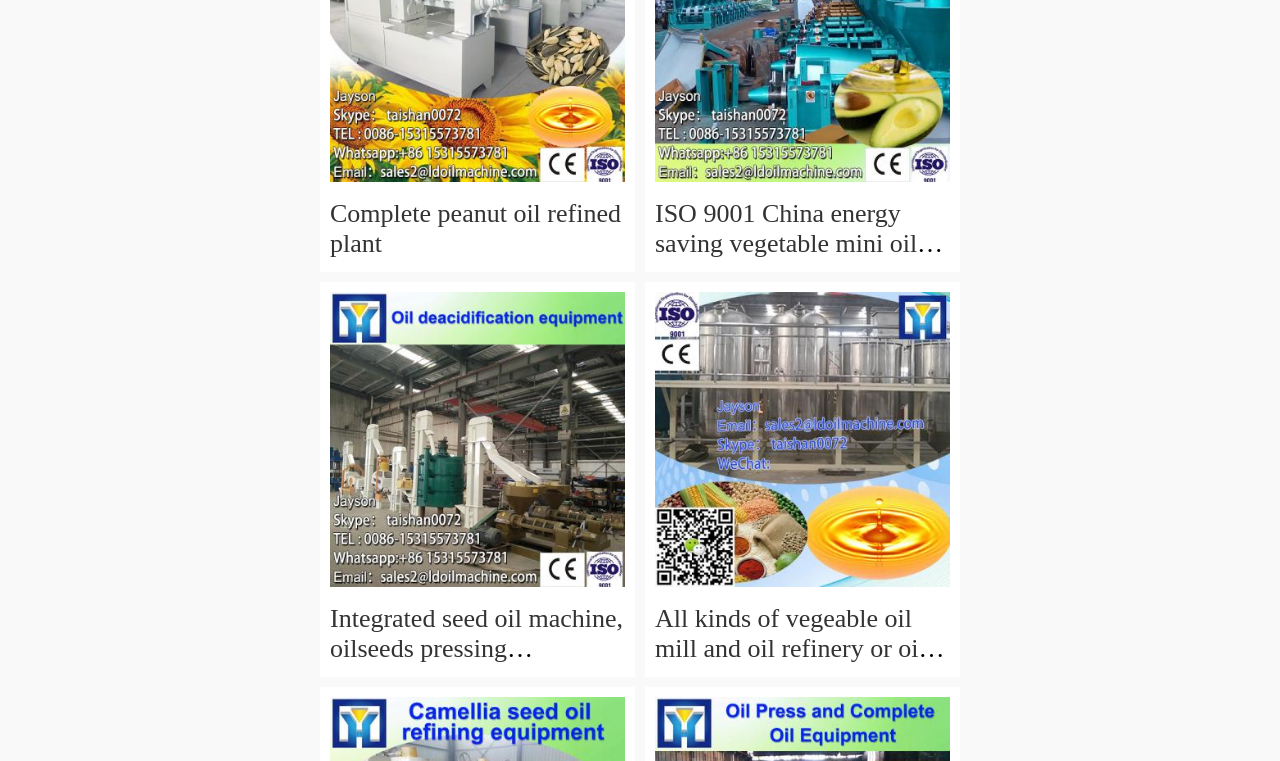Give a one-word or short phrase answer to the question: 
Do all products have images?

No